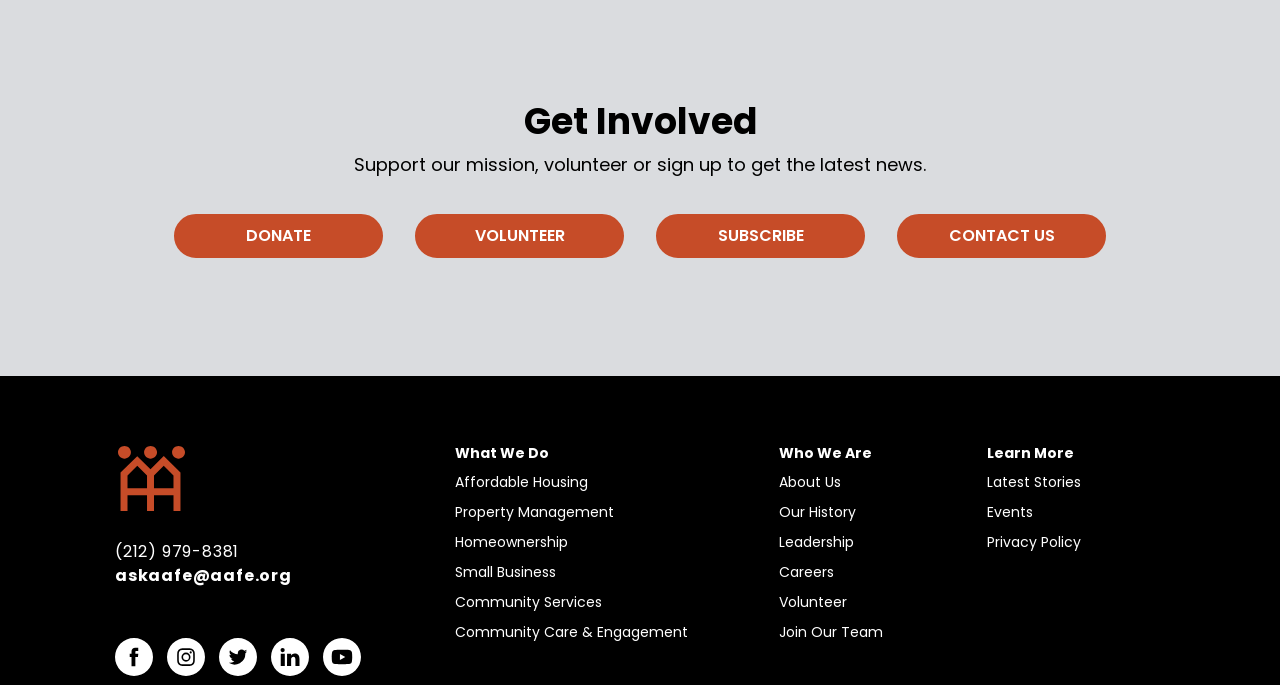How many social media links are there?
Please provide a single word or phrase in response based on the screenshot.

5